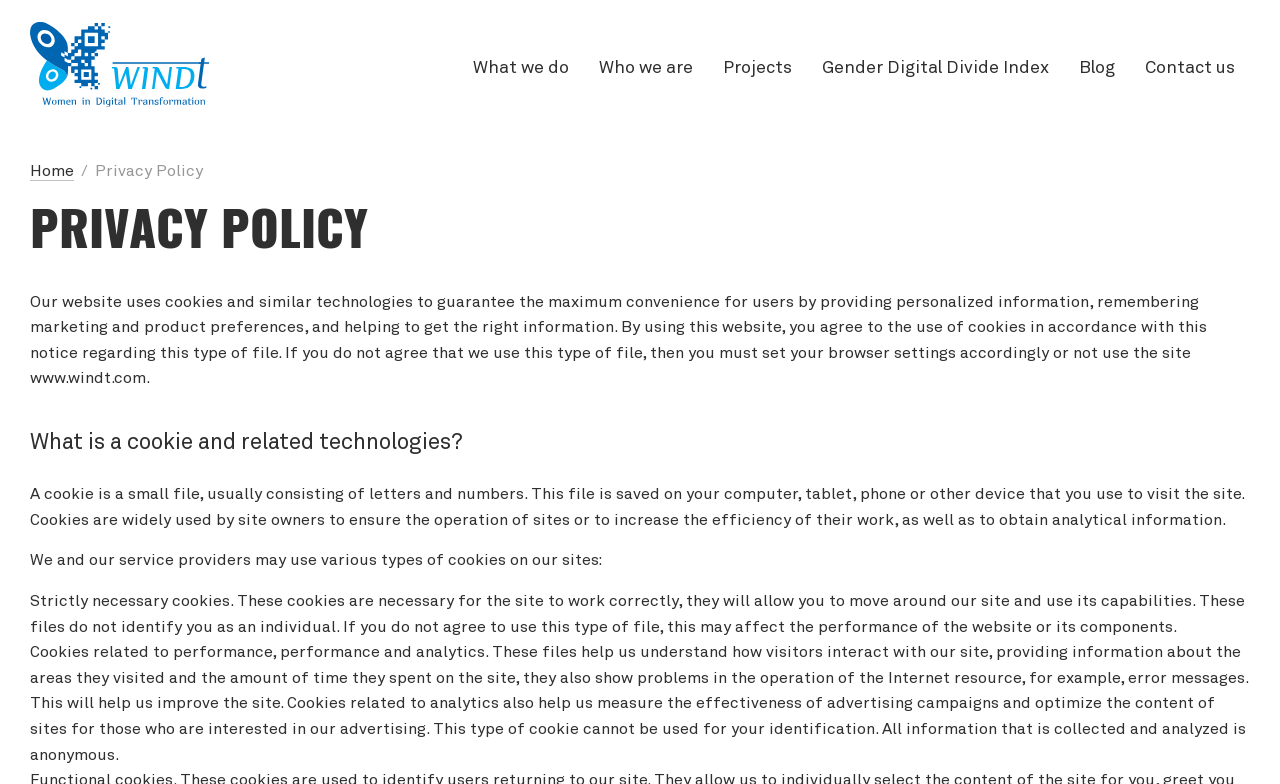Specify the bounding box coordinates for the region that must be clicked to perform the given instruction: "Click the logo".

[0.023, 0.028, 0.164, 0.138]